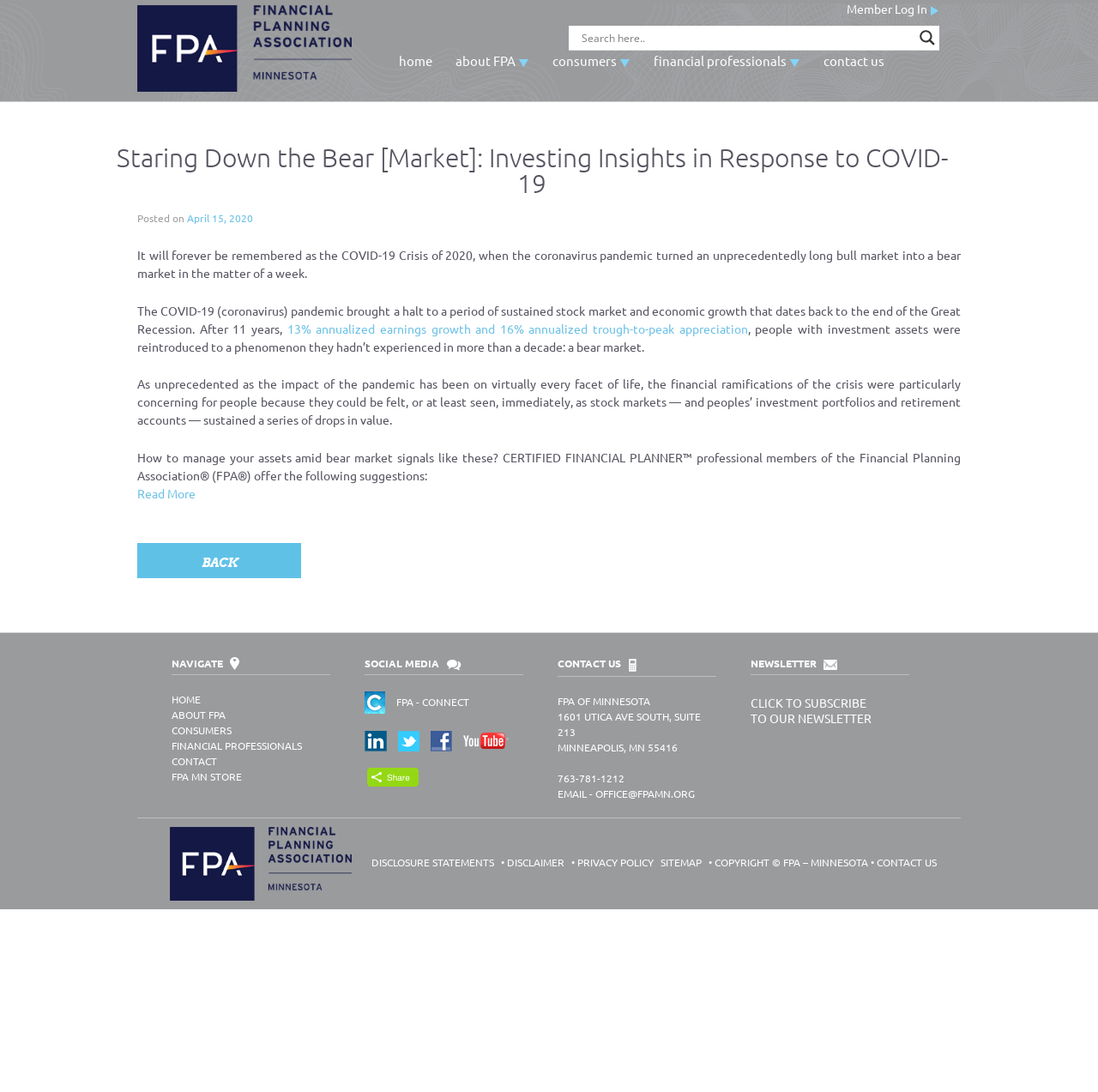Please find the bounding box coordinates for the clickable element needed to perform this instruction: "Search for something".

[0.53, 0.024, 0.83, 0.045]